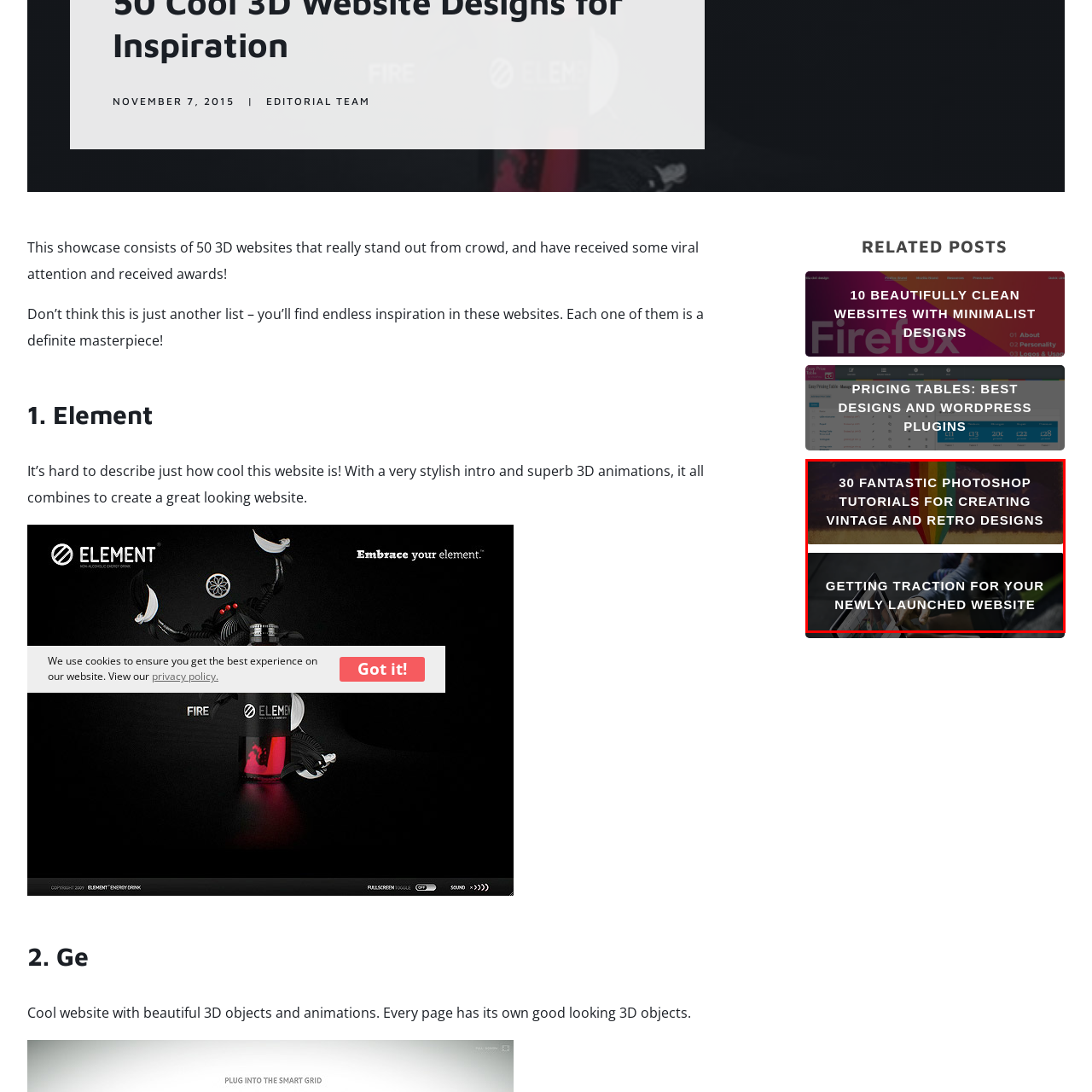What is the purpose of the bottom section?  
Please examine the image enclosed within the red bounding box and provide a thorough answer based on what you observe in the image.

The bottom section is titled 'Getting Traction for Your Newly Launched Website', which implies that the purpose of this section is to provide strategies and insights for improving the visibility and success of newly launched websites.